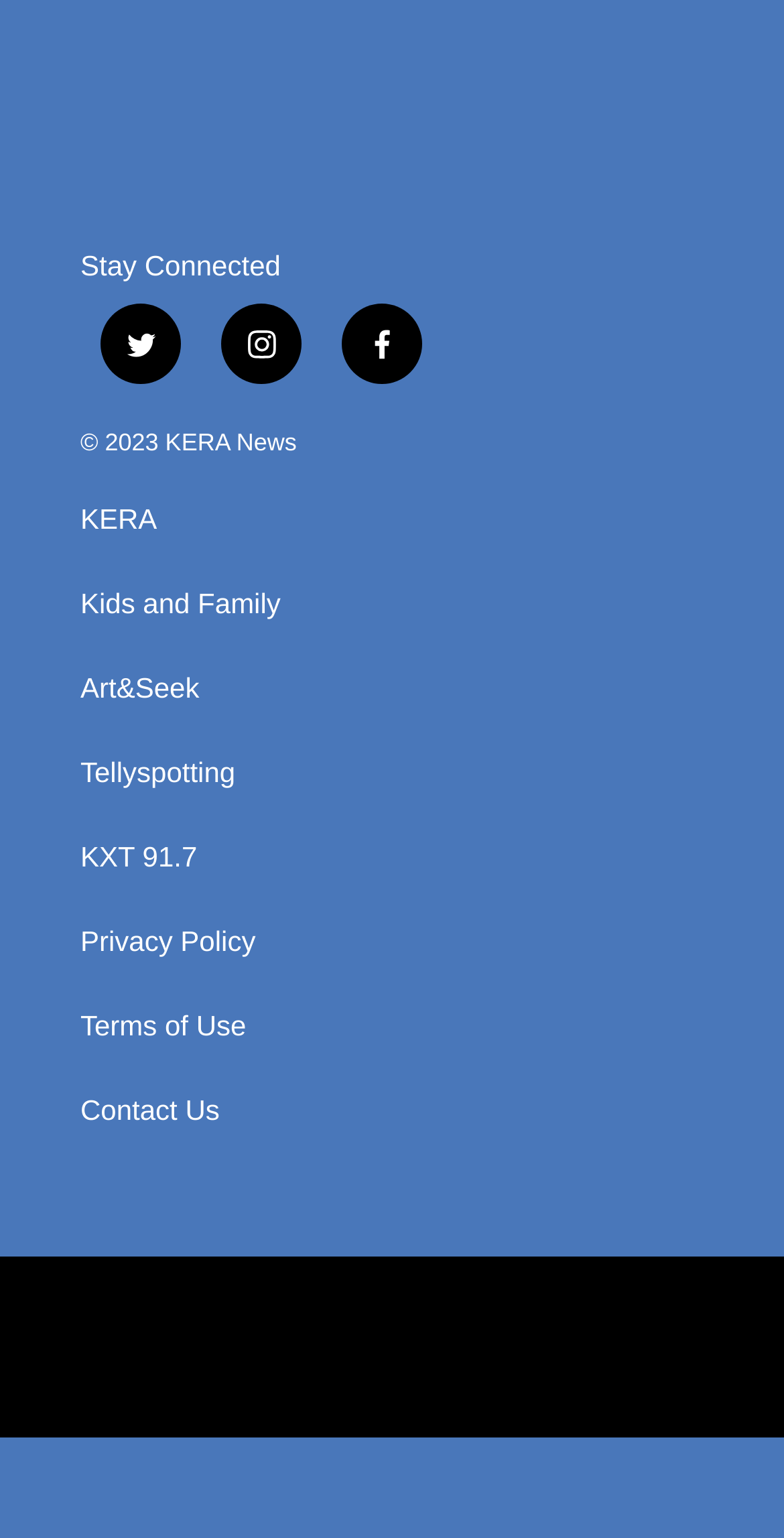Provide the bounding box coordinates of the HTML element this sentence describes: "aria-label="NPR"". The bounding box coordinates consist of four float numbers between 0 and 1, i.e., [left, top, right, bottom].

[0.077, 0.857, 0.213, 0.896]